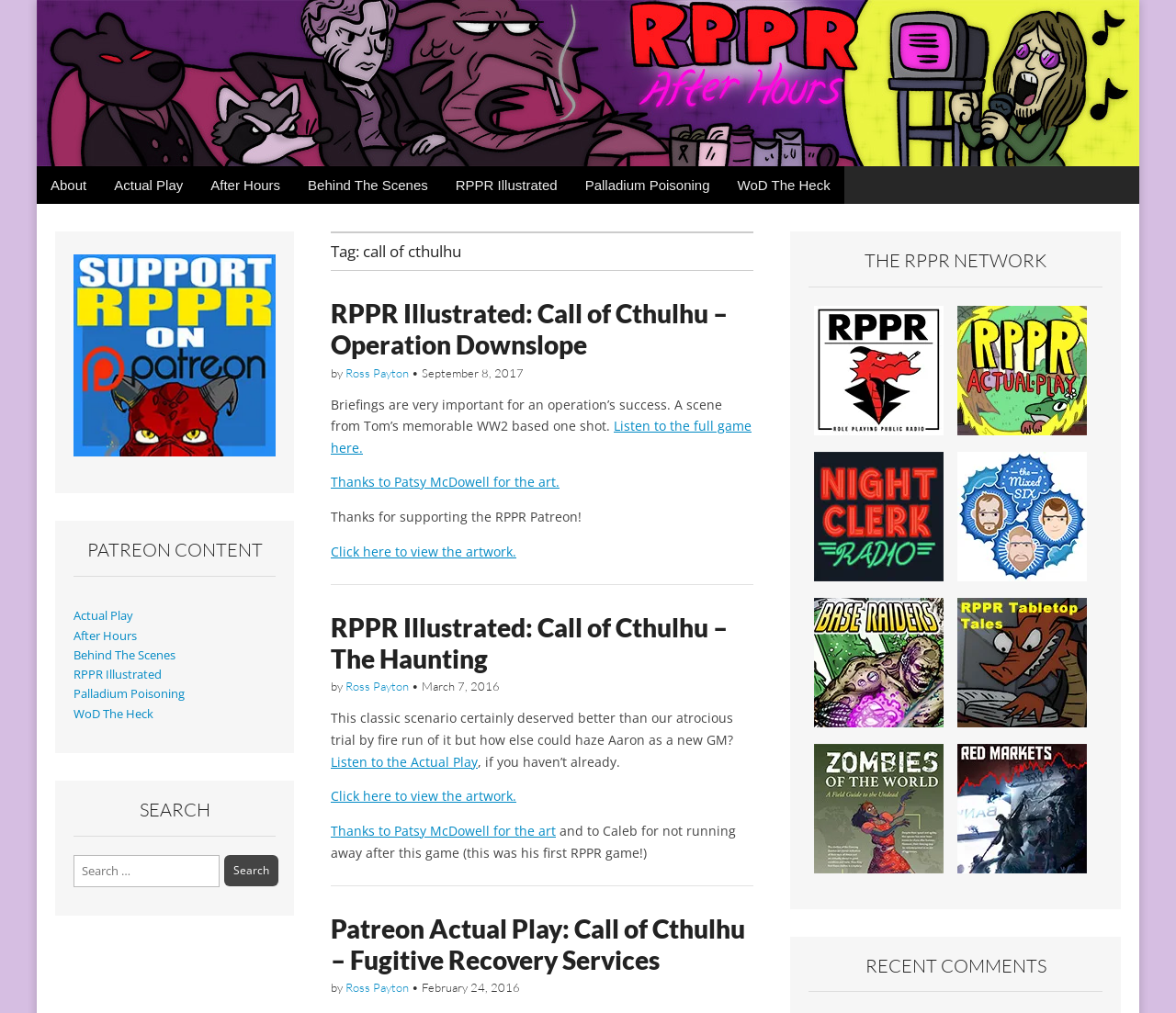Specify the bounding box coordinates of the element's region that should be clicked to achieve the following instruction: "Search for something". The bounding box coordinates consist of four float numbers between 0 and 1, in the format [left, top, right, bottom].

[0.062, 0.844, 0.234, 0.886]